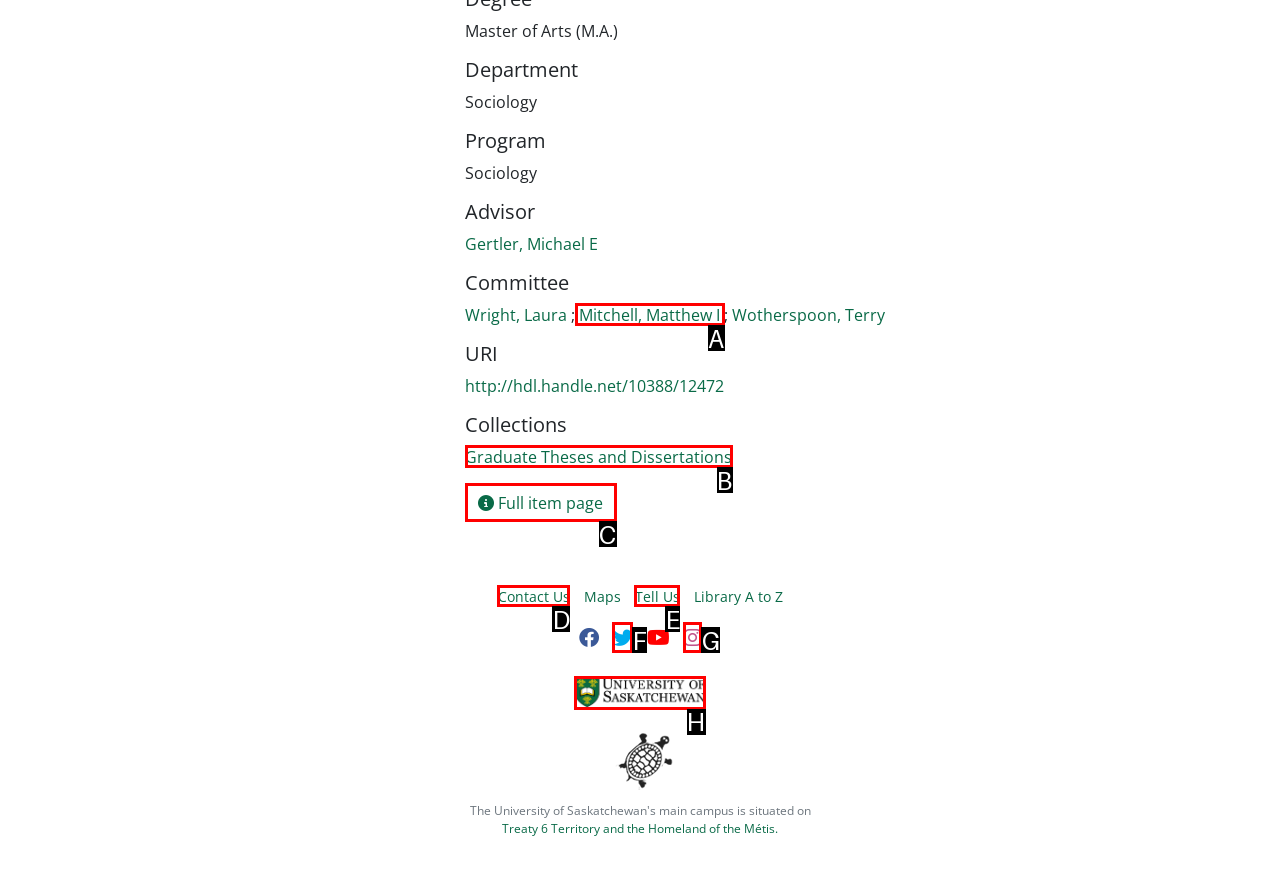Which option should be clicked to execute the following task: Log in to the platform? Respond with the letter of the selected option.

None